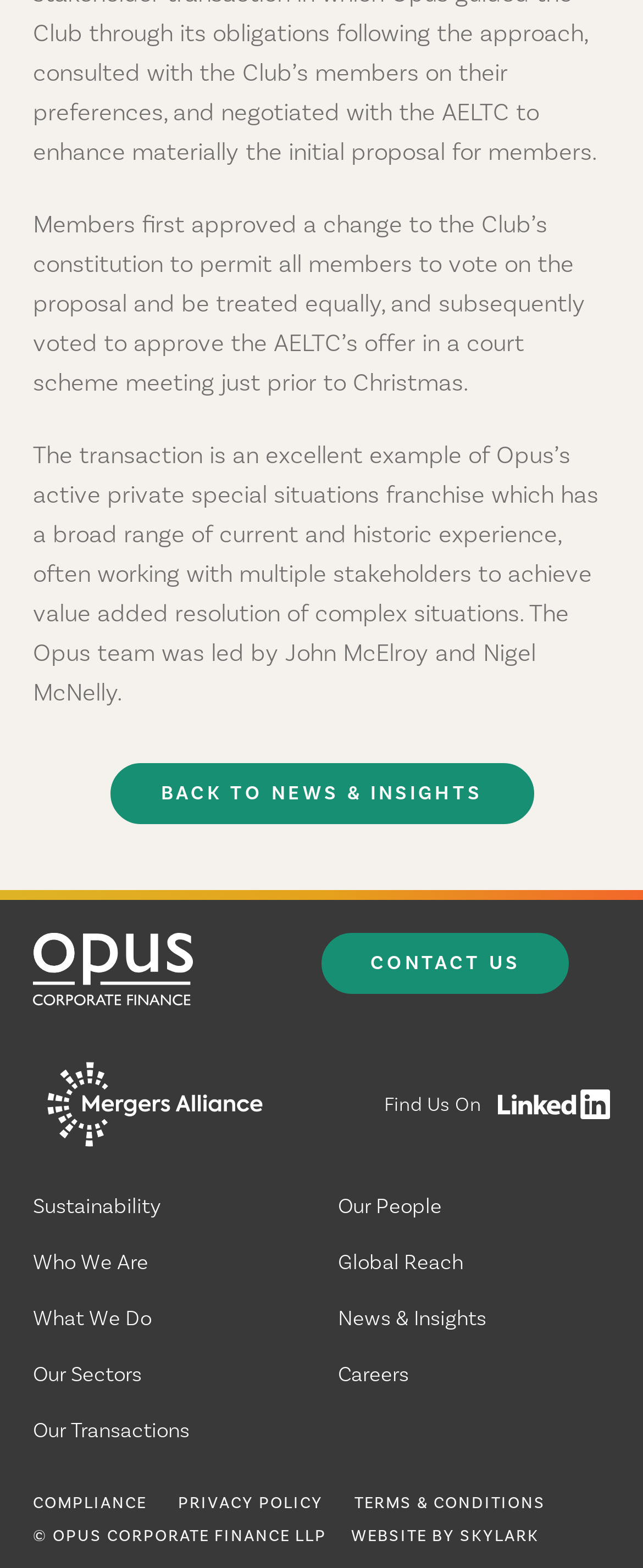Please determine the bounding box coordinates for the UI element described as: "Privacy Policy".

[0.277, 0.953, 0.503, 0.965]